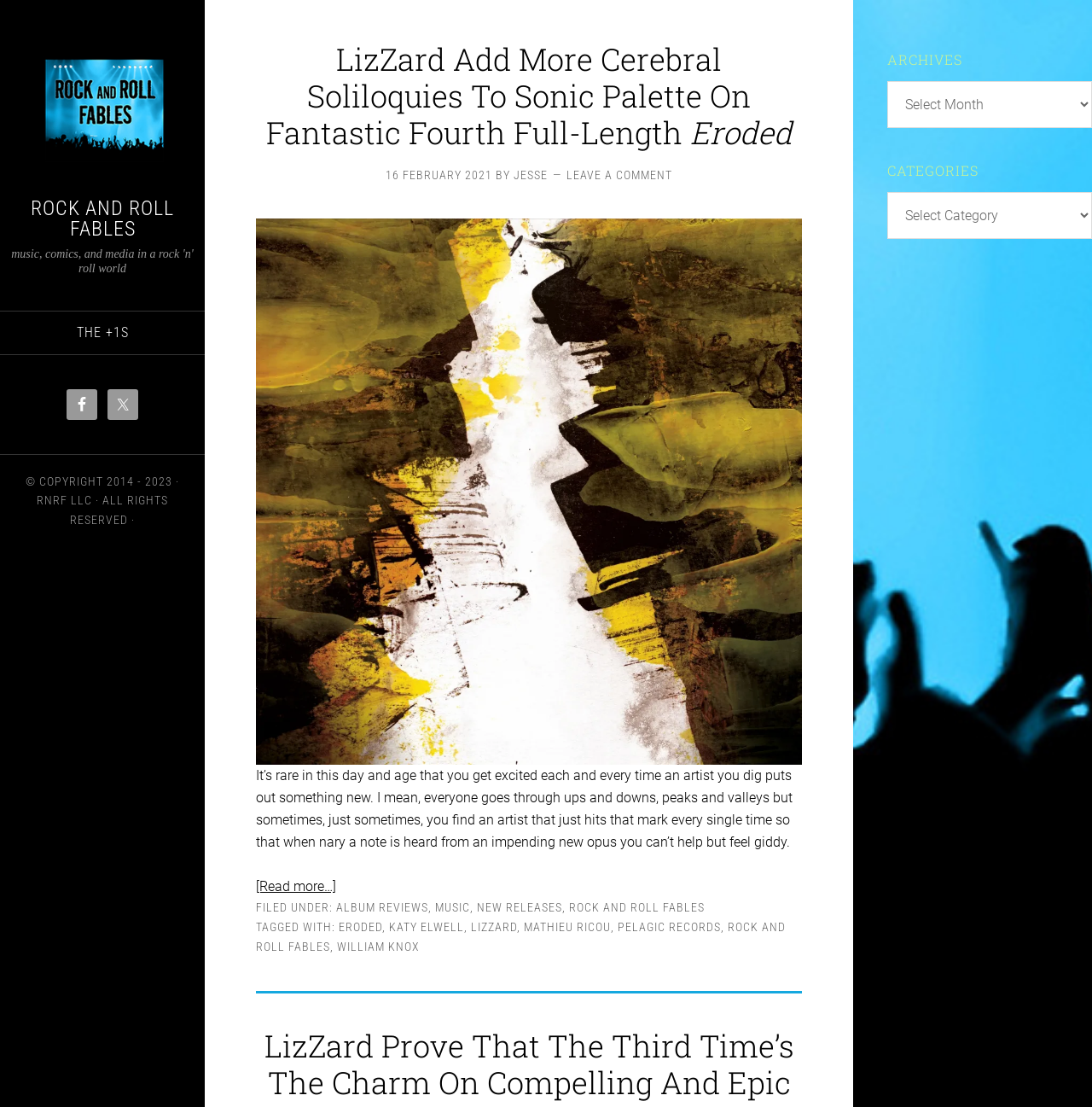Find the bounding box coordinates of the clickable area required to complete the following action: "View 'Similar Posts'".

None